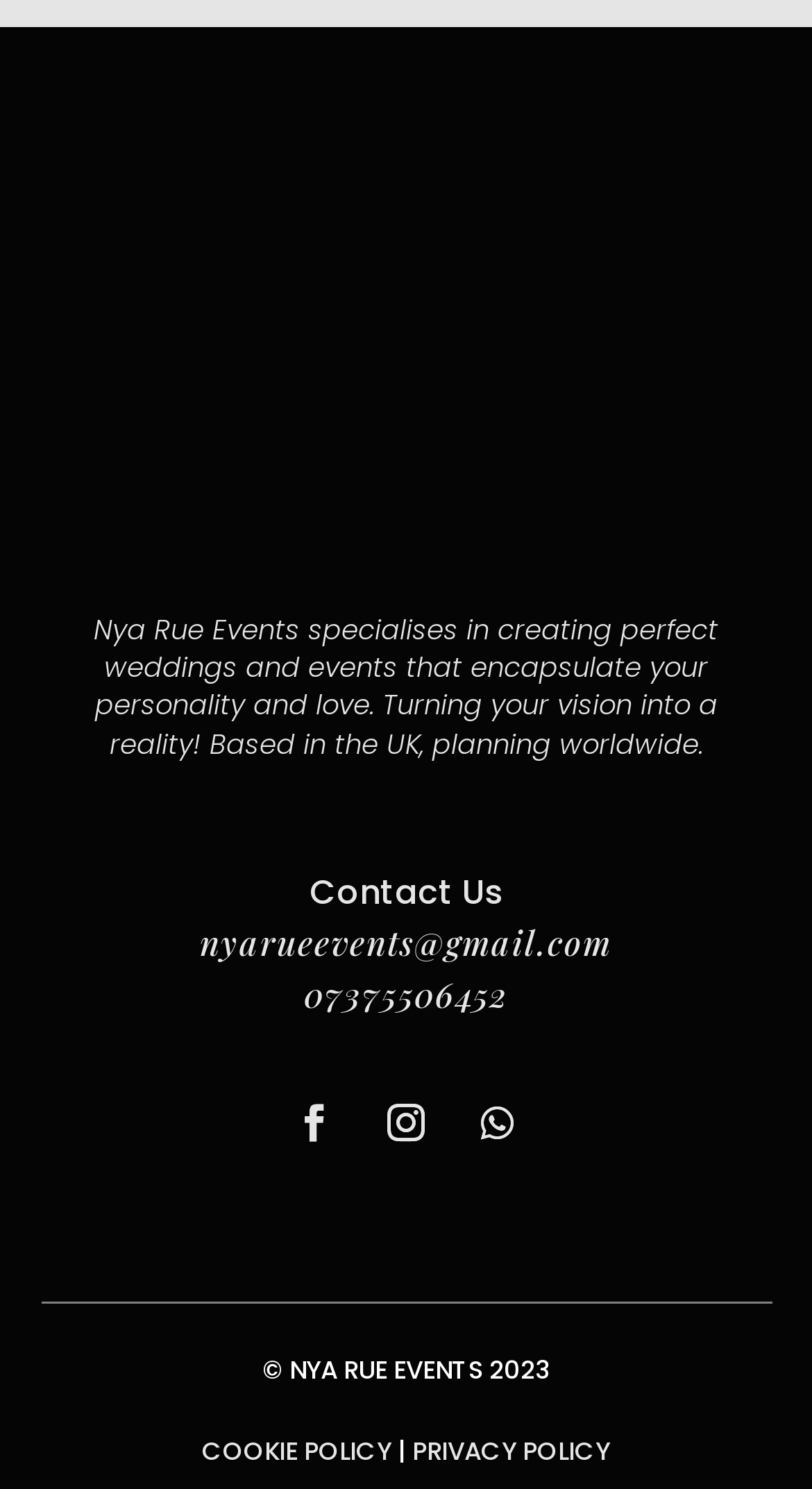What is the copyright year of the website?
Analyze the image and provide a thorough answer to the question.

The copyright year can be found at the bottom of the webpage, in the footer section. It is stated as '© NYA RUE EVENTS 2023'.